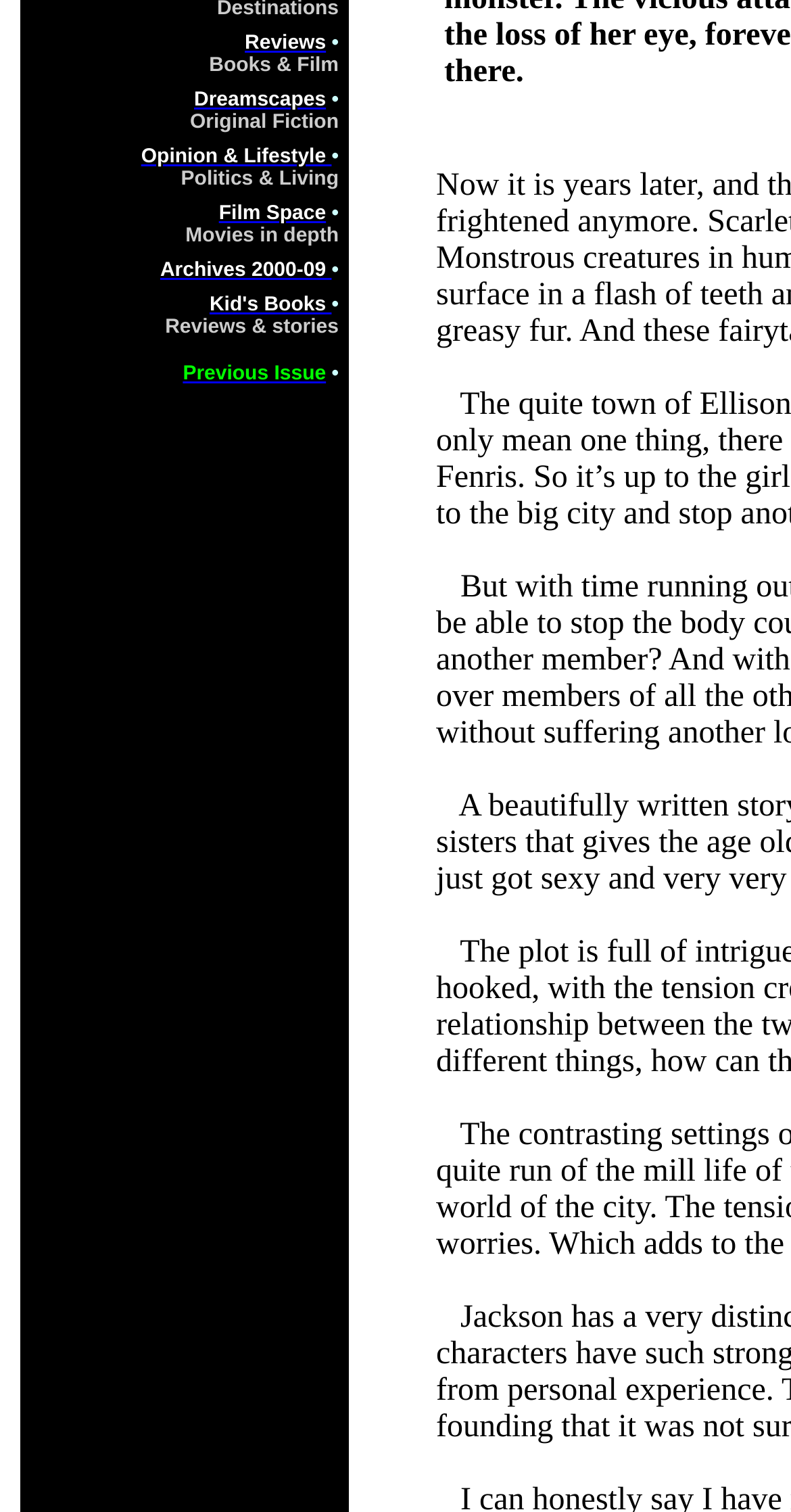Identify the bounding box of the UI element that matches this description: "Opinion & Lifestyle".

[0.178, 0.097, 0.419, 0.111]